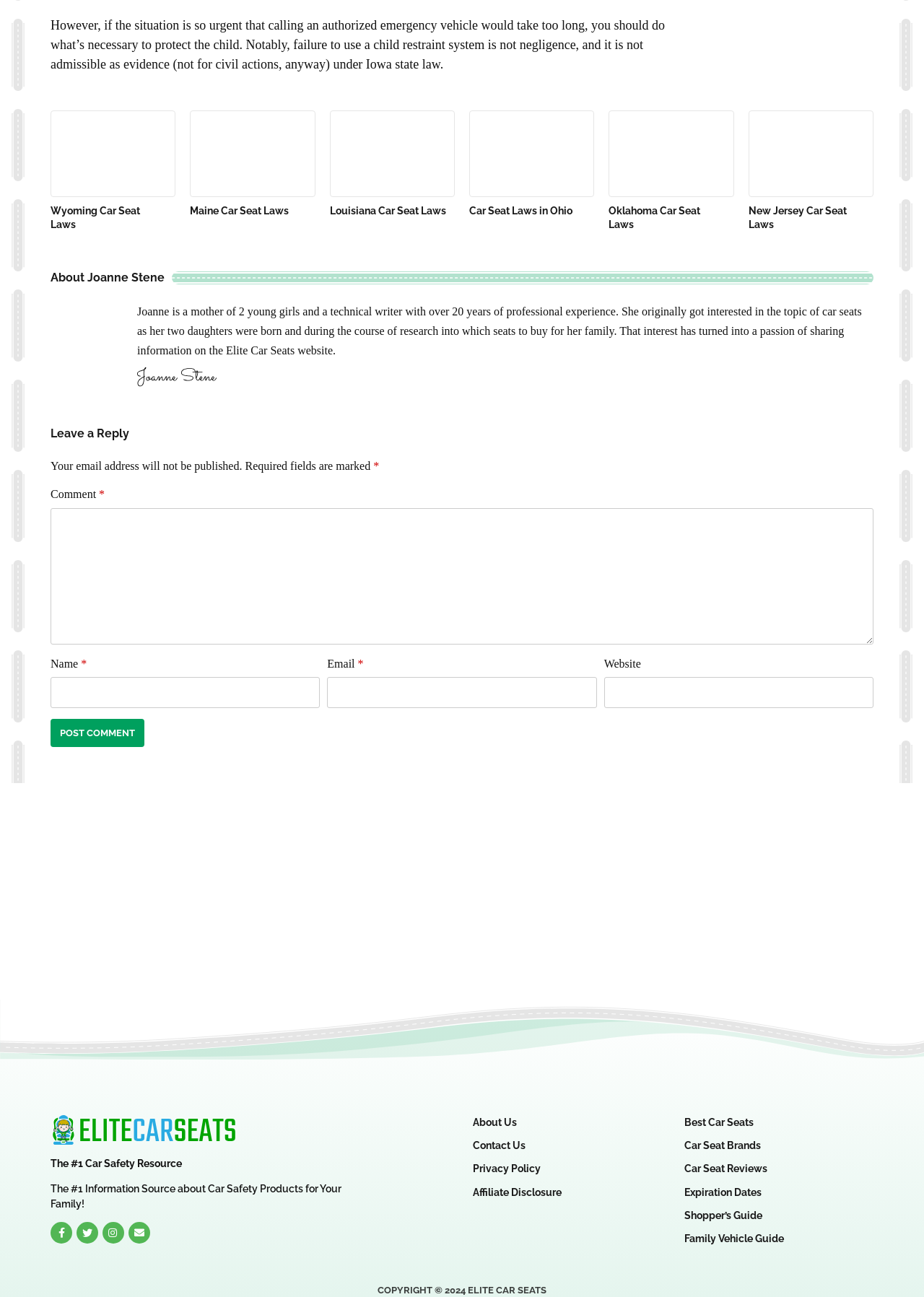Give a one-word or one-phrase response to the question: 
What type of information does the website provide?

Car safety information